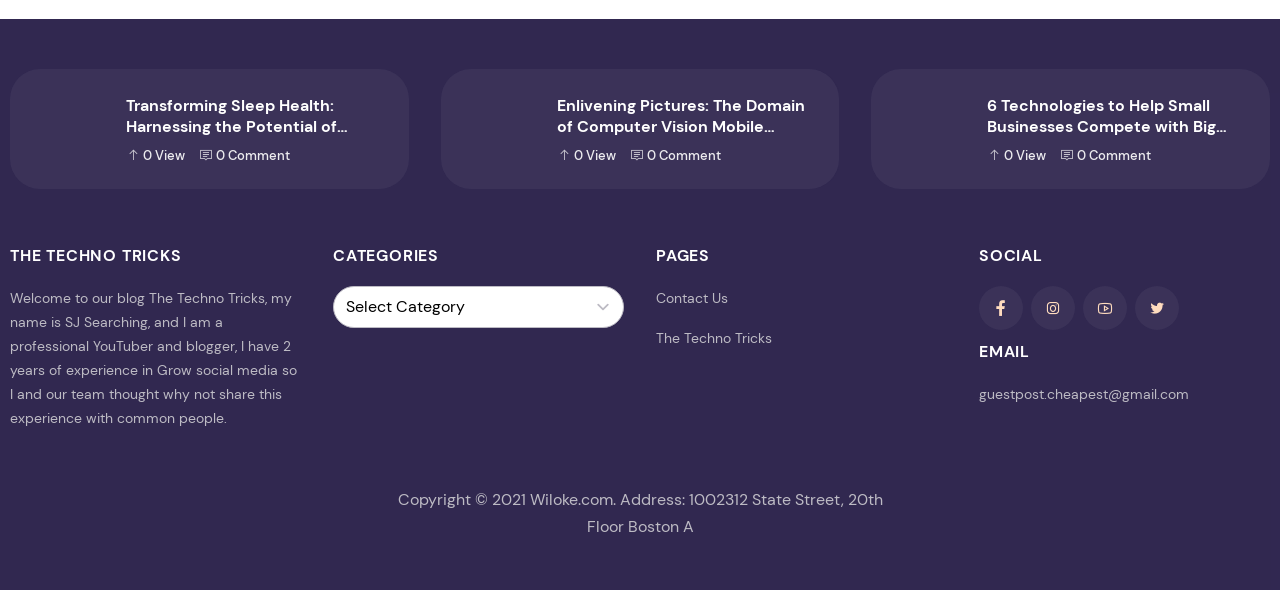Predict the bounding box coordinates of the UI element that matches this description: "Contact Us". The coordinates should be in the format [left, top, right, bottom] with each value between 0 and 1.

[0.512, 0.491, 0.569, 0.521]